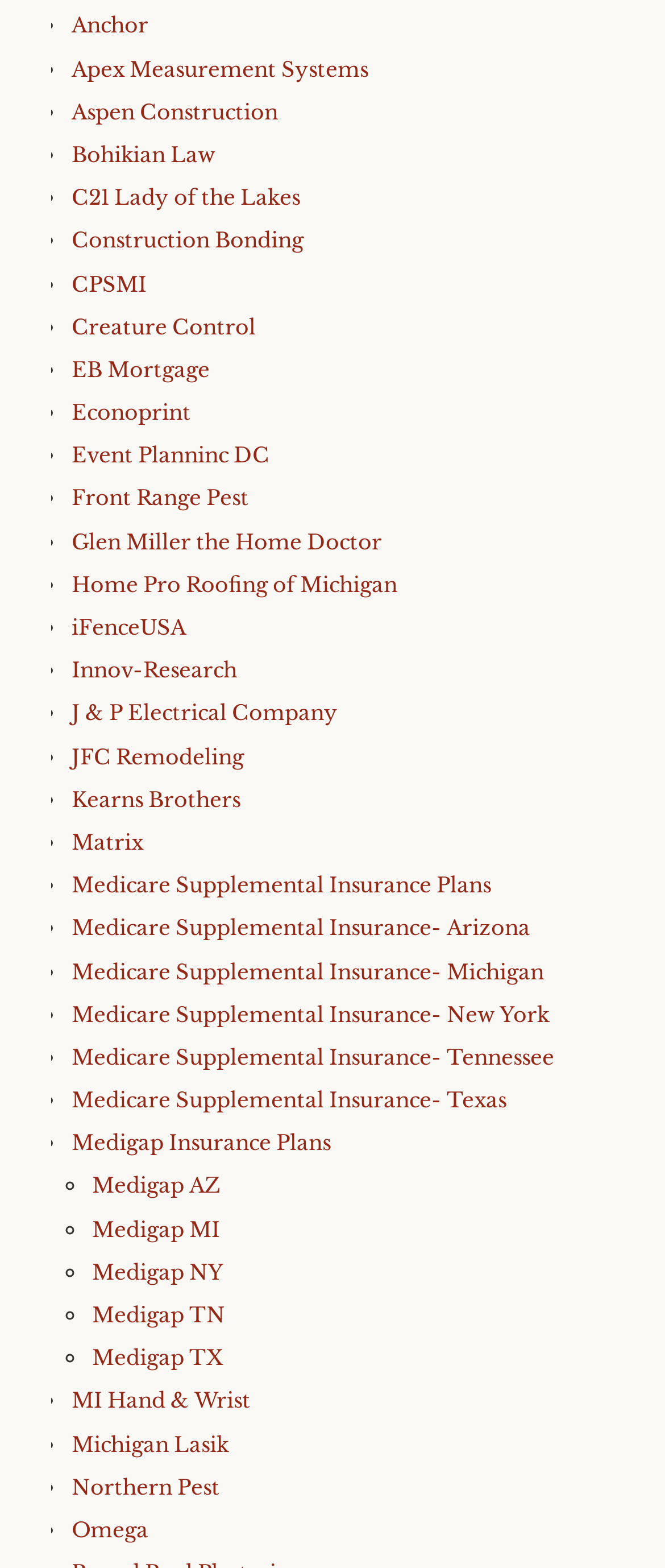What is the first company listed?
Based on the image, give a one-word or short phrase answer.

Apex Measurement Systems